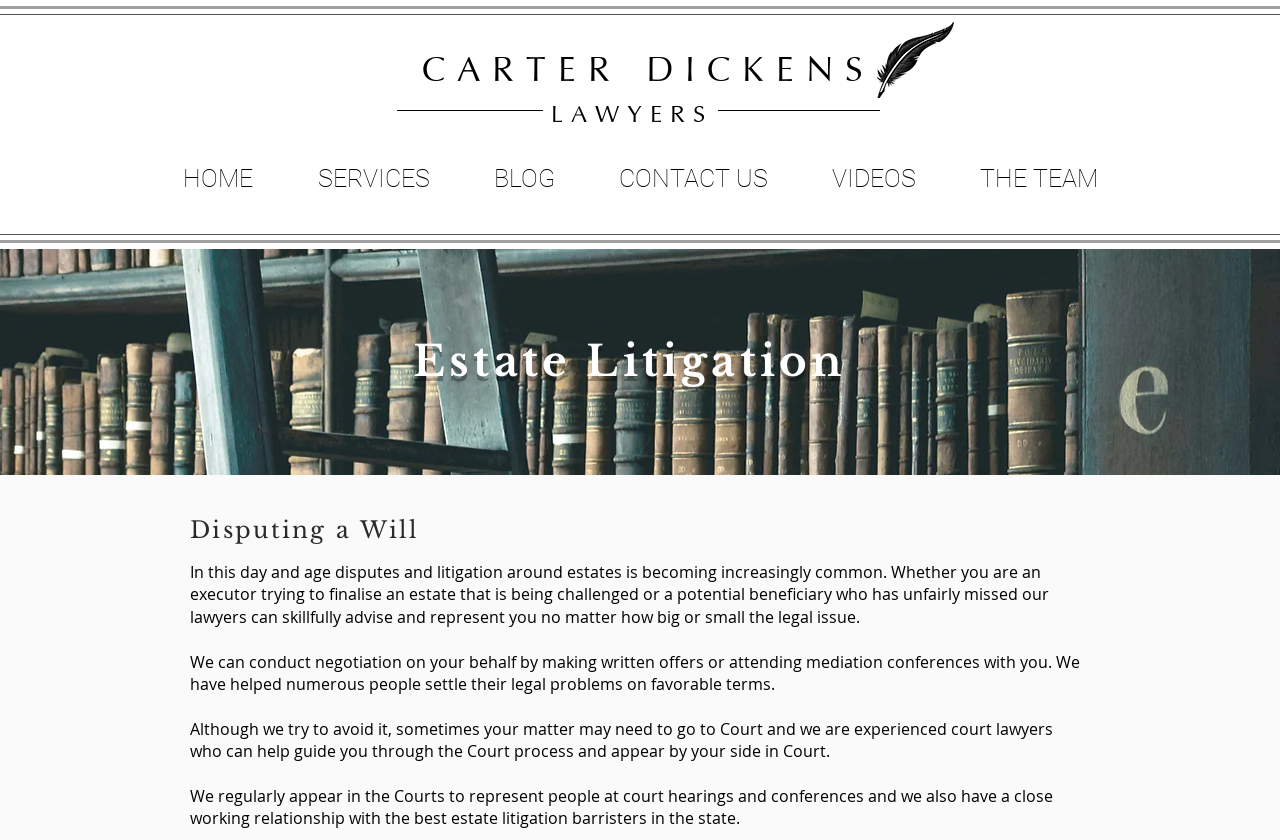Respond to the question below with a single word or phrase:
What is the purpose of the lawyers in estate litigation?

To advise and represent clients